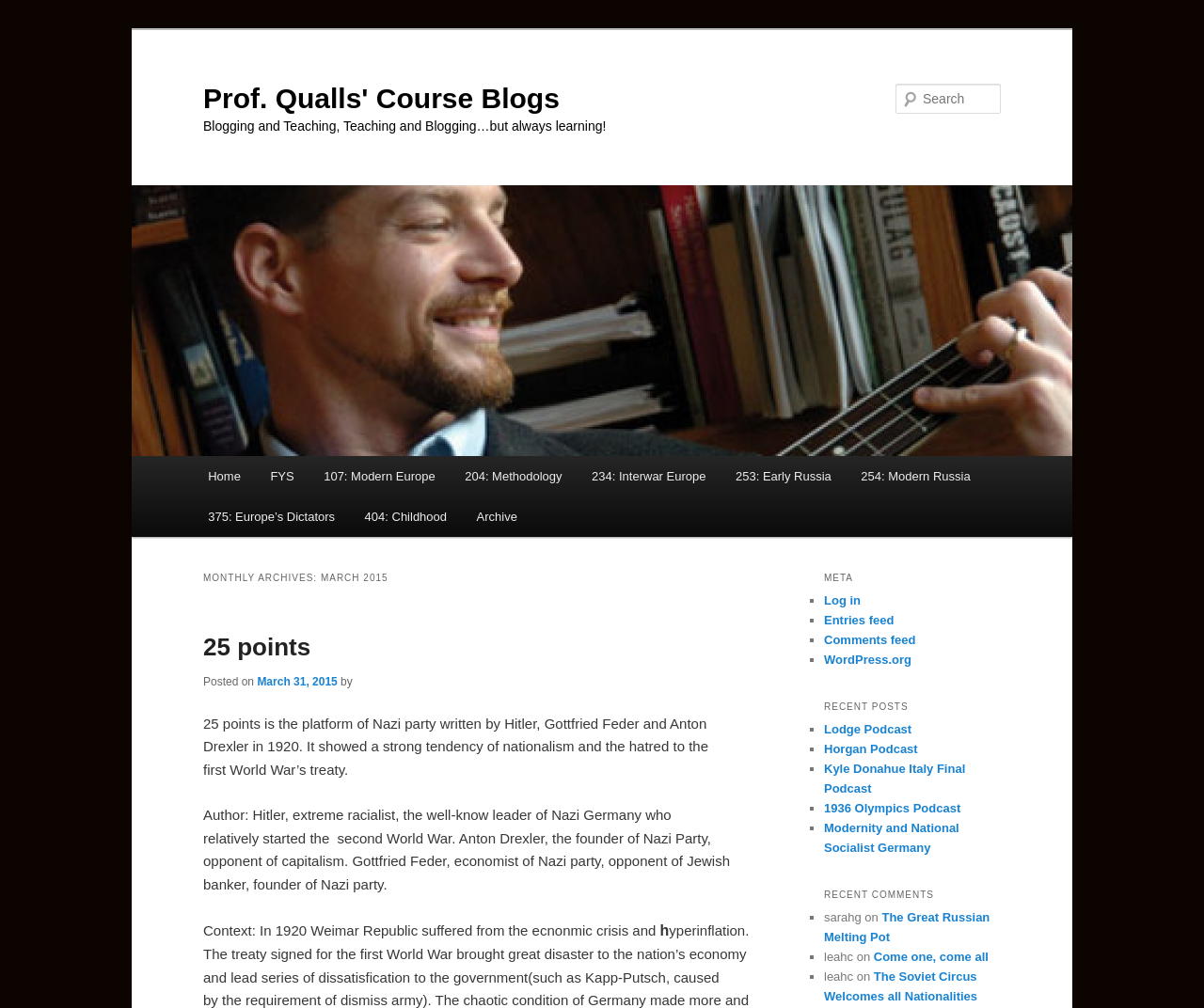What is the title of the first blog post?
Answer the question with as much detail as possible.

The title of the first blog post can be found in the heading element with the text '25 points' which is located in the 'MONTHLY ARCHIVES: MARCH 2015' section of the webpage.